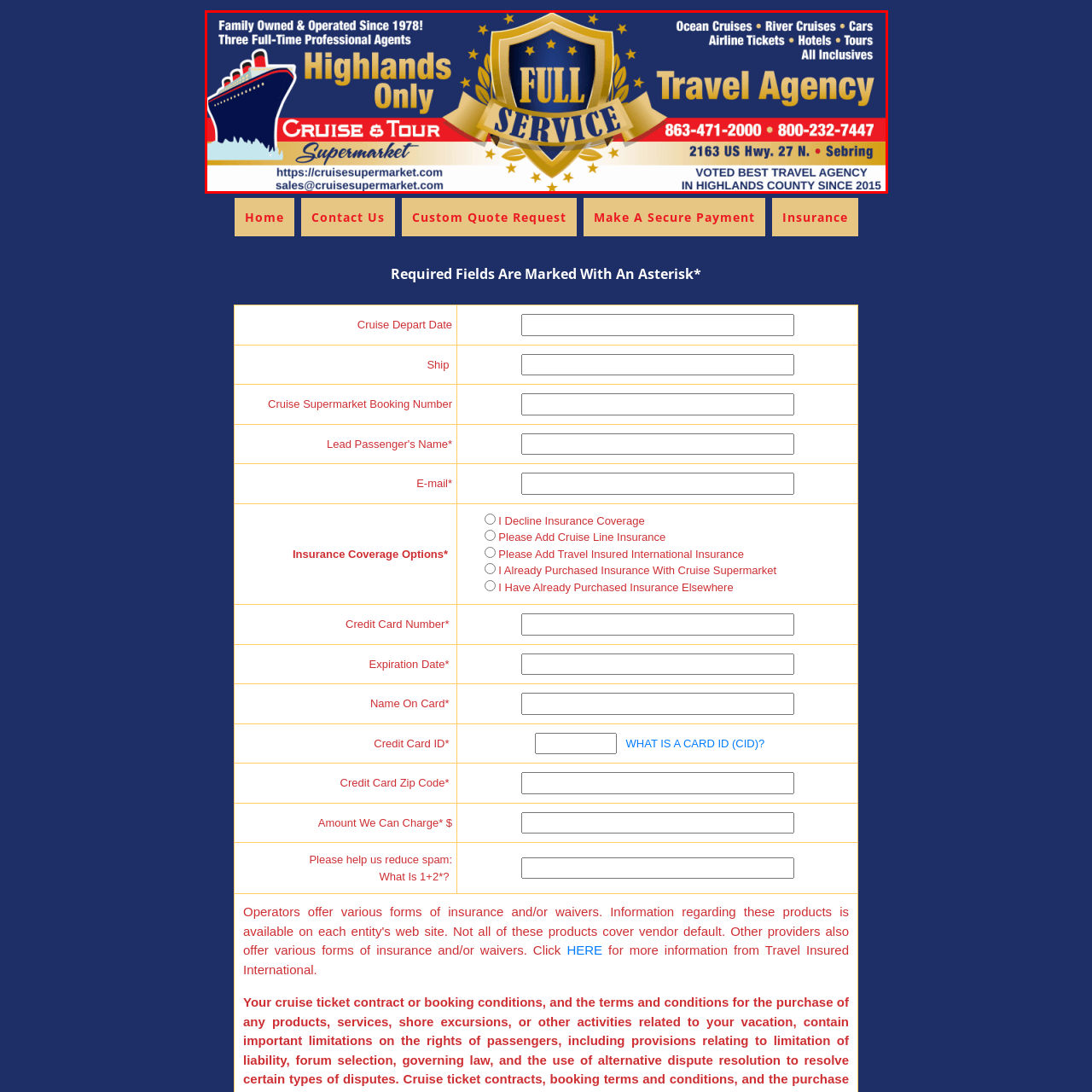What is the phone number of Cruise Supermarket?
Study the area inside the red bounding box in the image and answer the question in detail.

The caption provides the contact details of Cruise Supermarket, including two phone numbers: 863-471-2000 and 800-232-7447, which are the answers to this question.